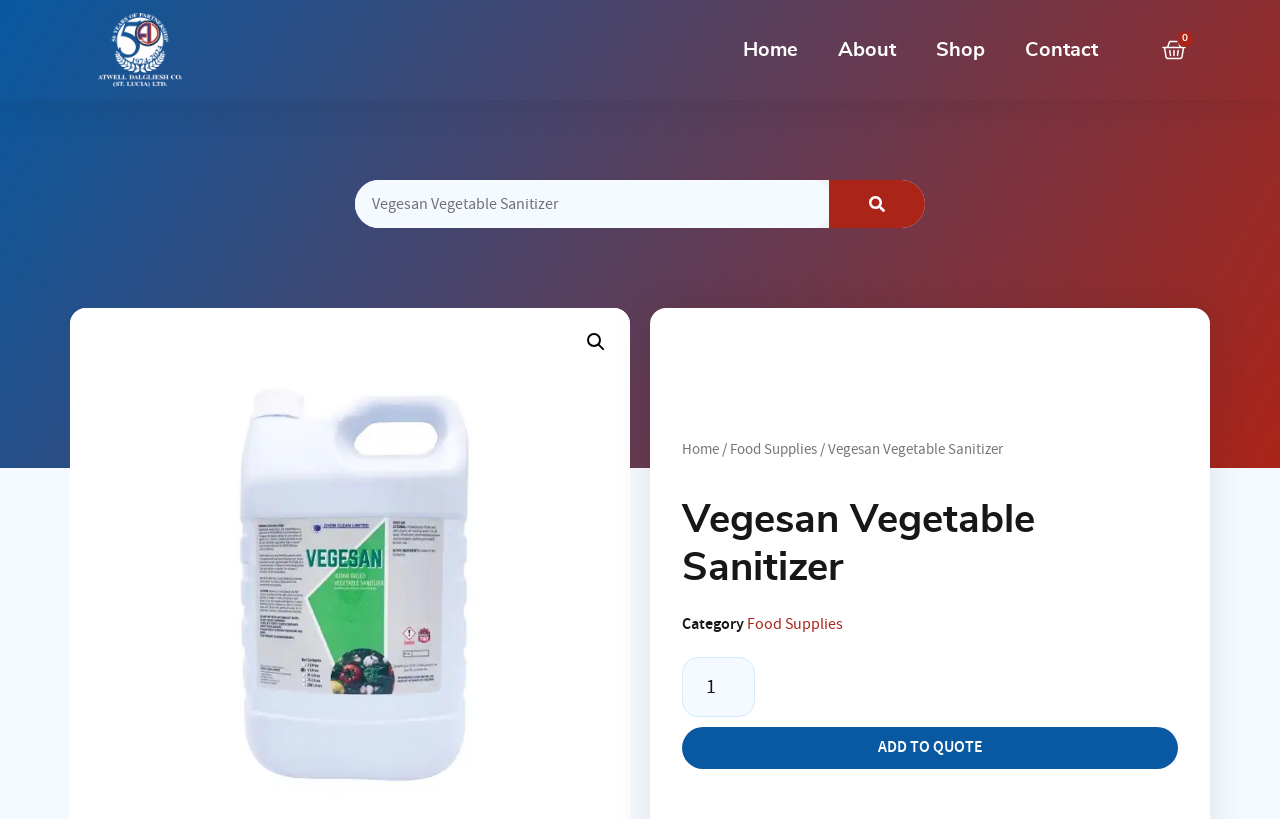What is the purpose of the search box?
Look at the image and provide a short answer using one word or a phrase.

To search the website